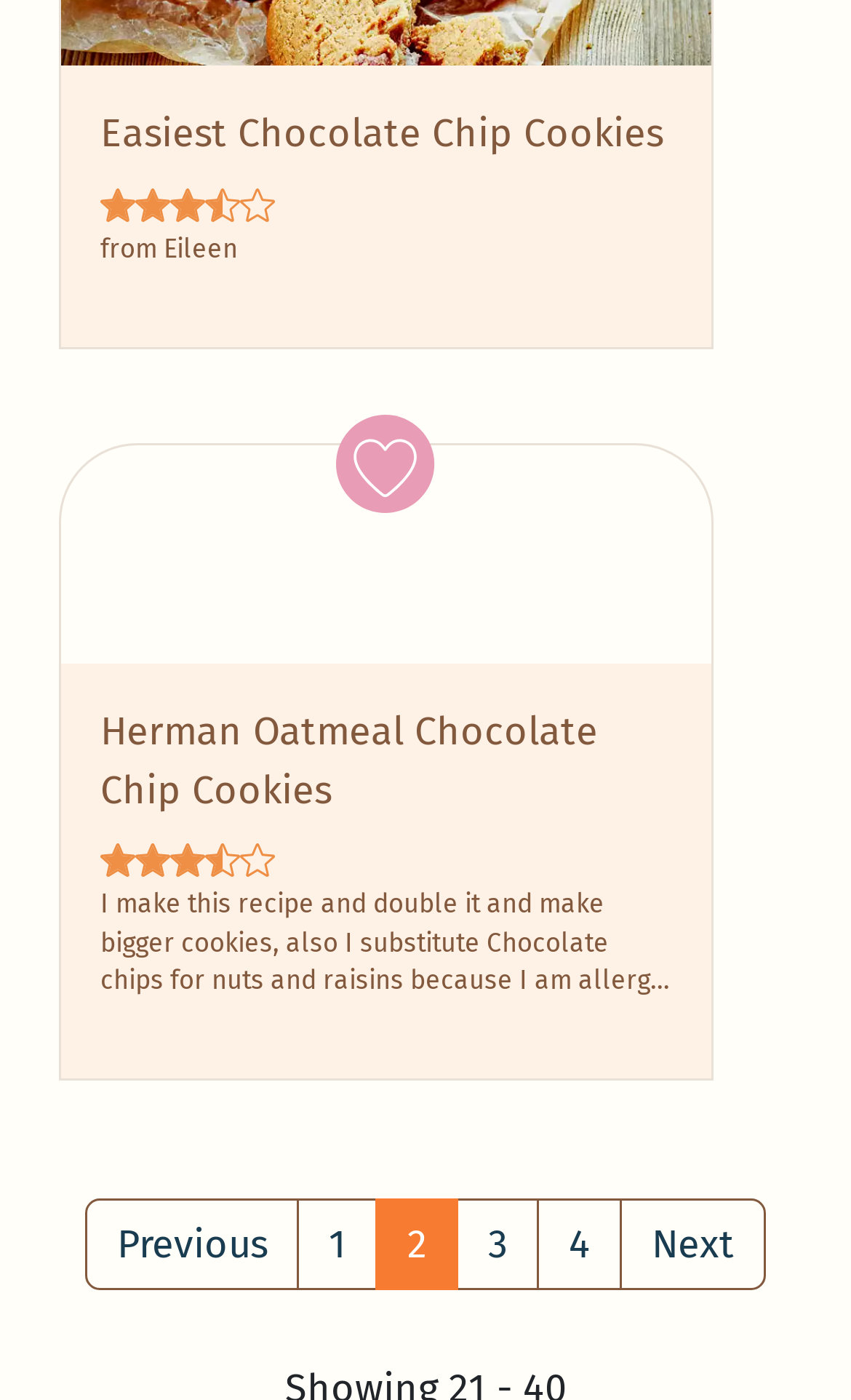Please find the bounding box coordinates of the clickable region needed to complete the following instruction: "Go to page 3". The bounding box coordinates must consist of four float numbers between 0 and 1, i.e., [left, top, right, bottom].

[0.536, 0.856, 0.633, 0.921]